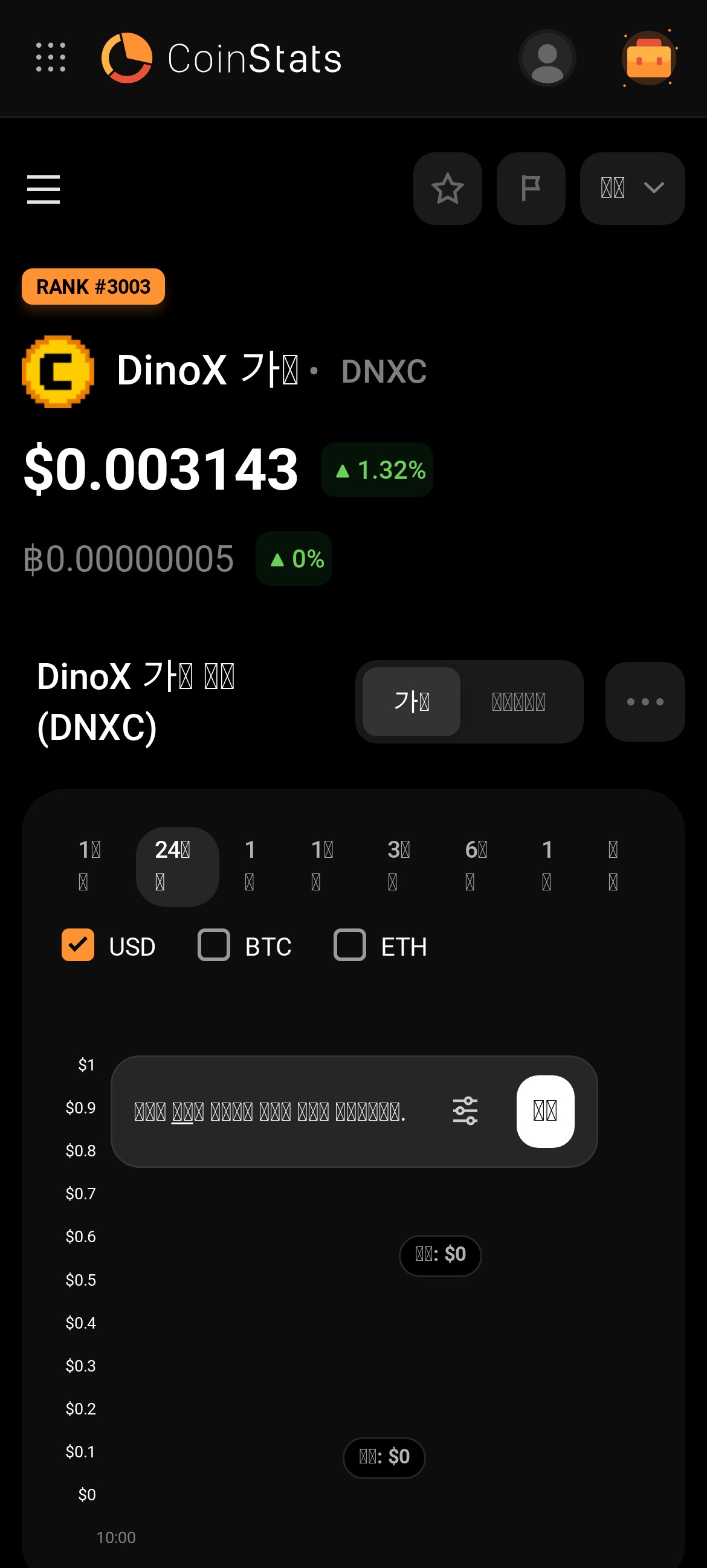Provide a one-word or one-phrase answer to the question:
What is the current price of DinoX in USD?

$0.003143